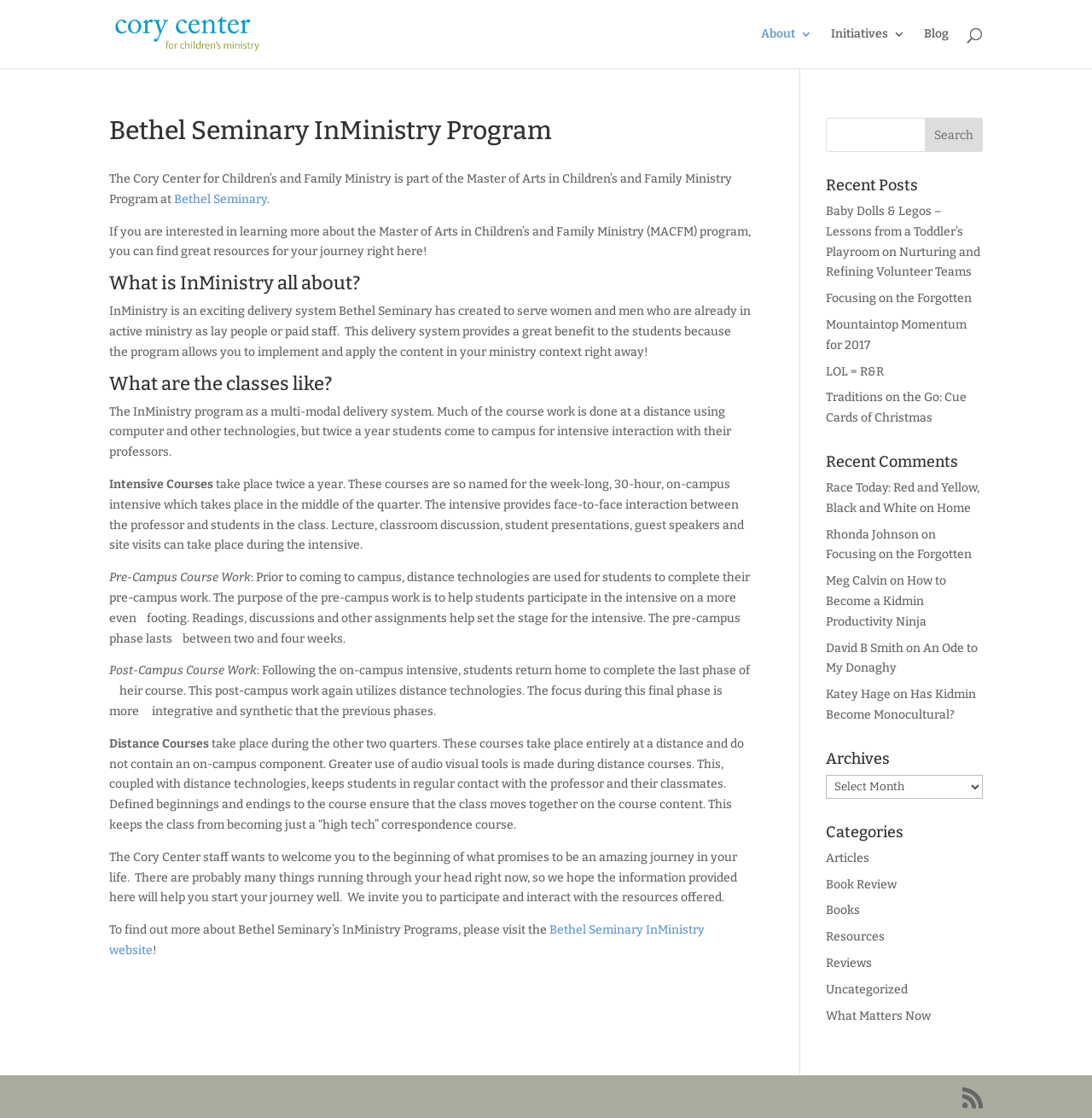Identify the bounding box coordinates of the element that should be clicked to fulfill this task: "Explore the 'Initiatives' section". The coordinates should be provided as four float numbers between 0 and 1, i.e., [left, top, right, bottom].

[0.761, 0.025, 0.829, 0.061]